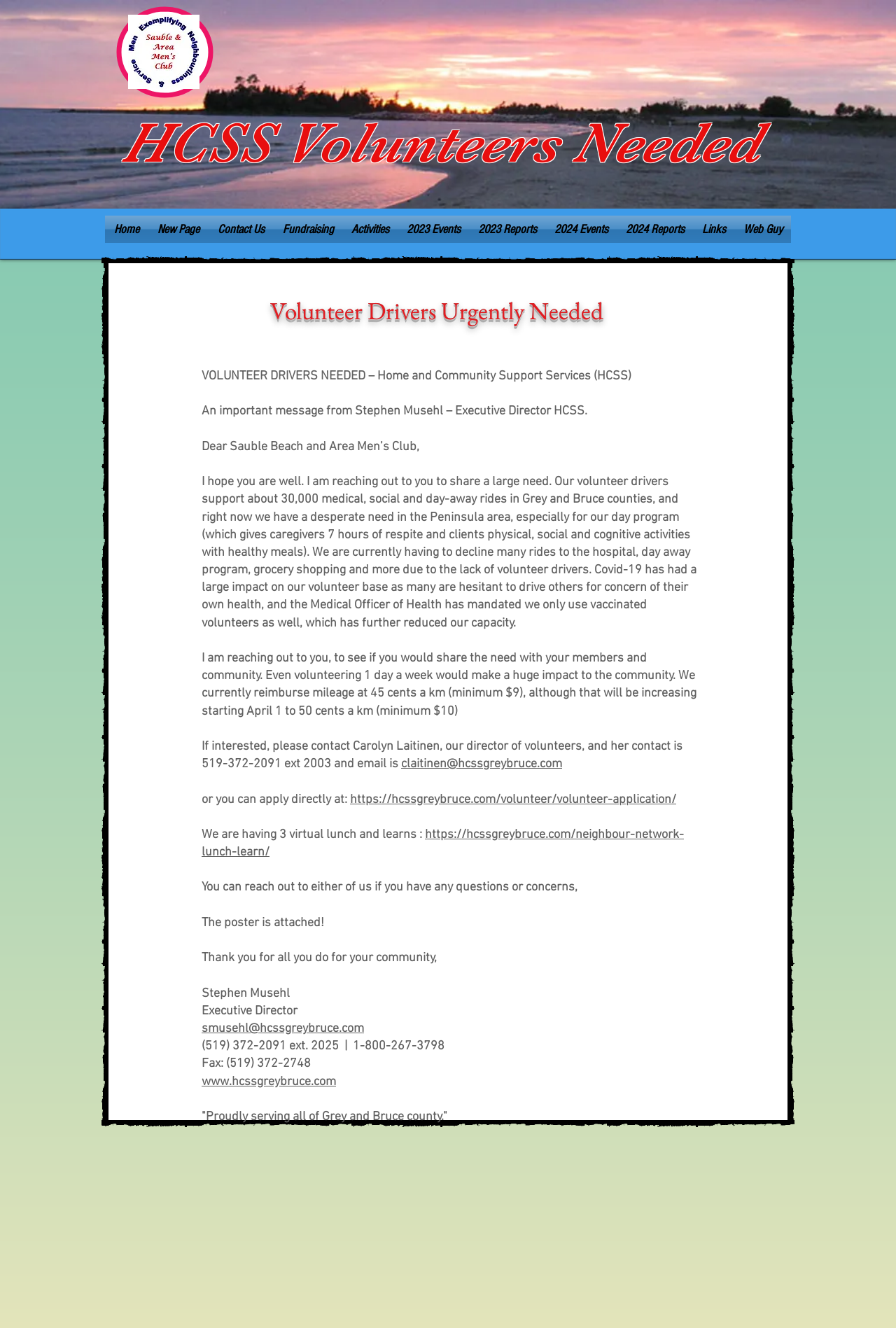Indicate the bounding box coordinates of the element that must be clicked to execute the instruction: "Contact Us". The coordinates should be given as four float numbers between 0 and 1, i.e., [left, top, right, bottom].

[0.233, 0.162, 0.305, 0.183]